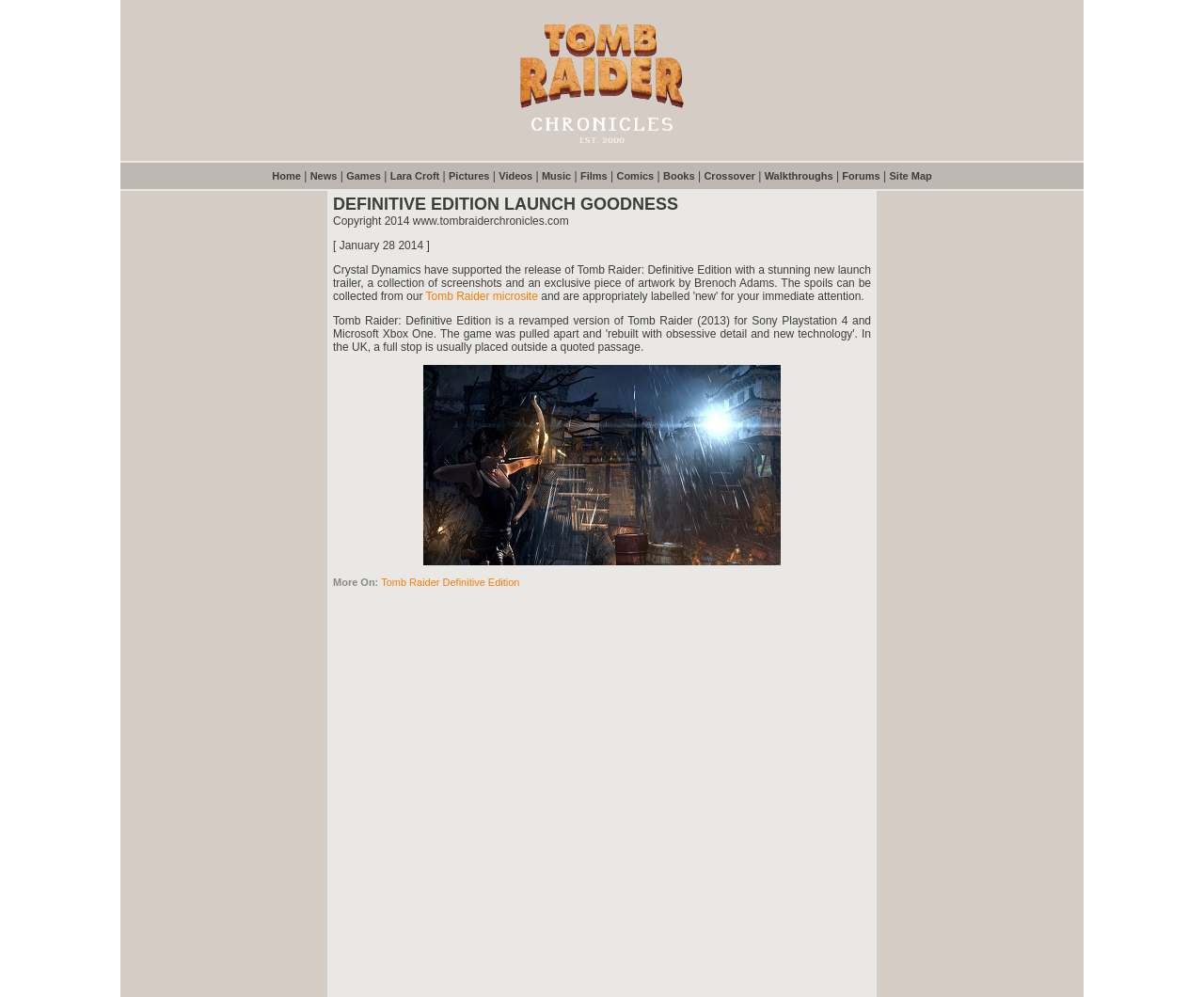What is the date mentioned in the article?
Give a detailed explanation using the information visible in the image.

The date mentioned in the article can be determined by looking at the text in the main content area of the webpage, which mentions 'January 28 2014' as the date of the launch of Tomb Raider: Definitive Edition.